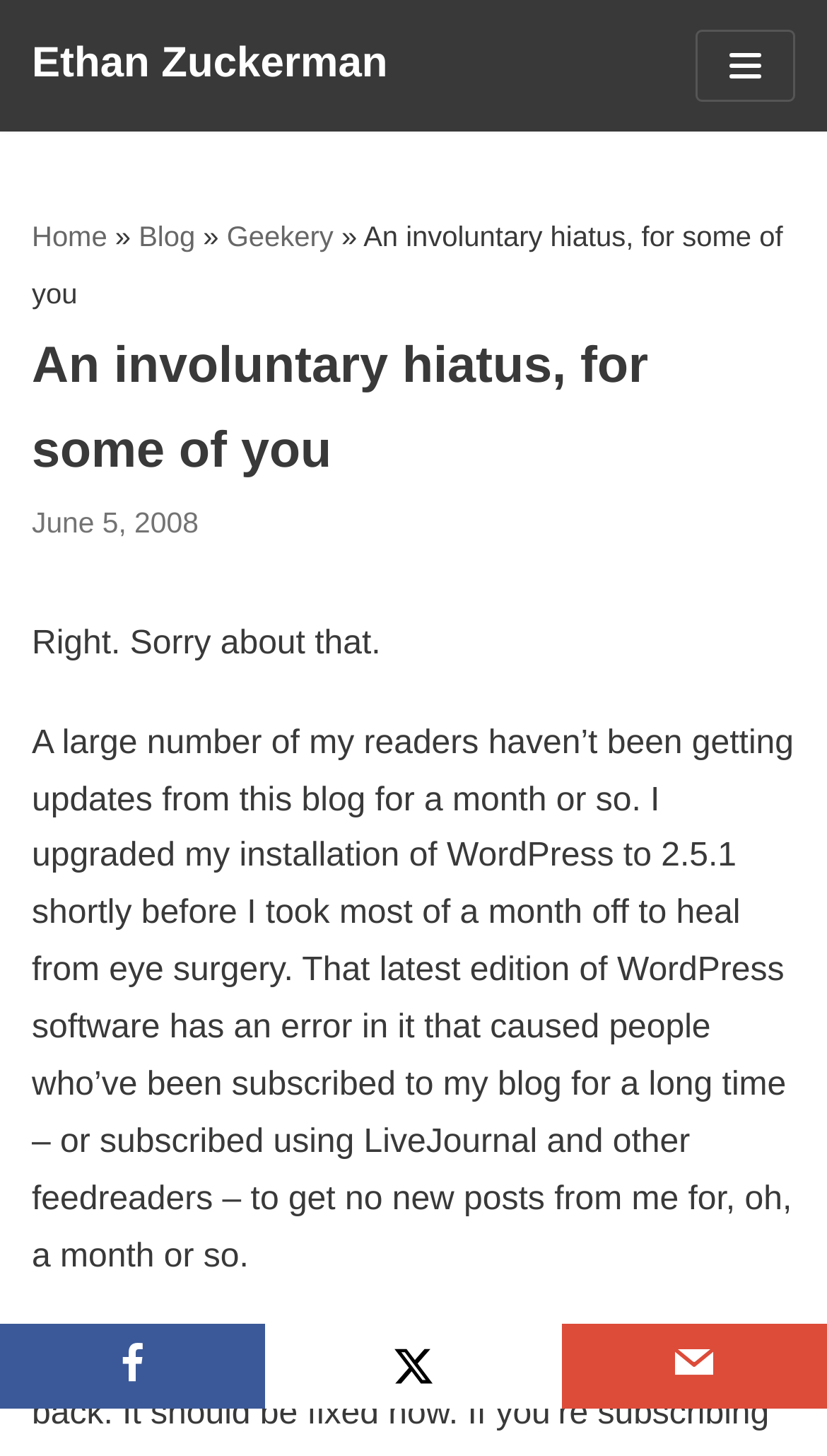Select the bounding box coordinates of the element I need to click to carry out the following instruction: "Check the Facebook link".

[0.0, 0.909, 0.321, 0.967]